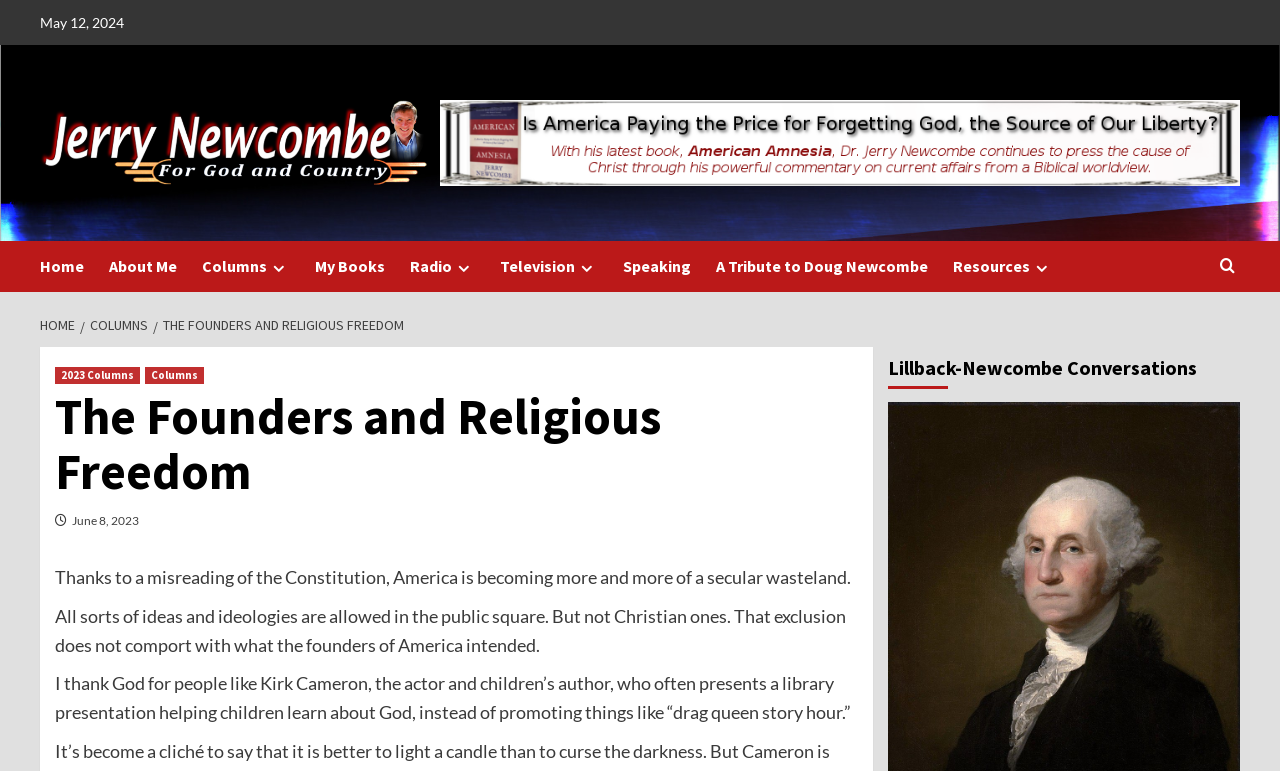What is the date of the article?
Carefully analyze the image and provide a thorough answer to the question.

I found the date of the article by looking at the StaticText element with the text 'May 12, 2024' at the top of the webpage.